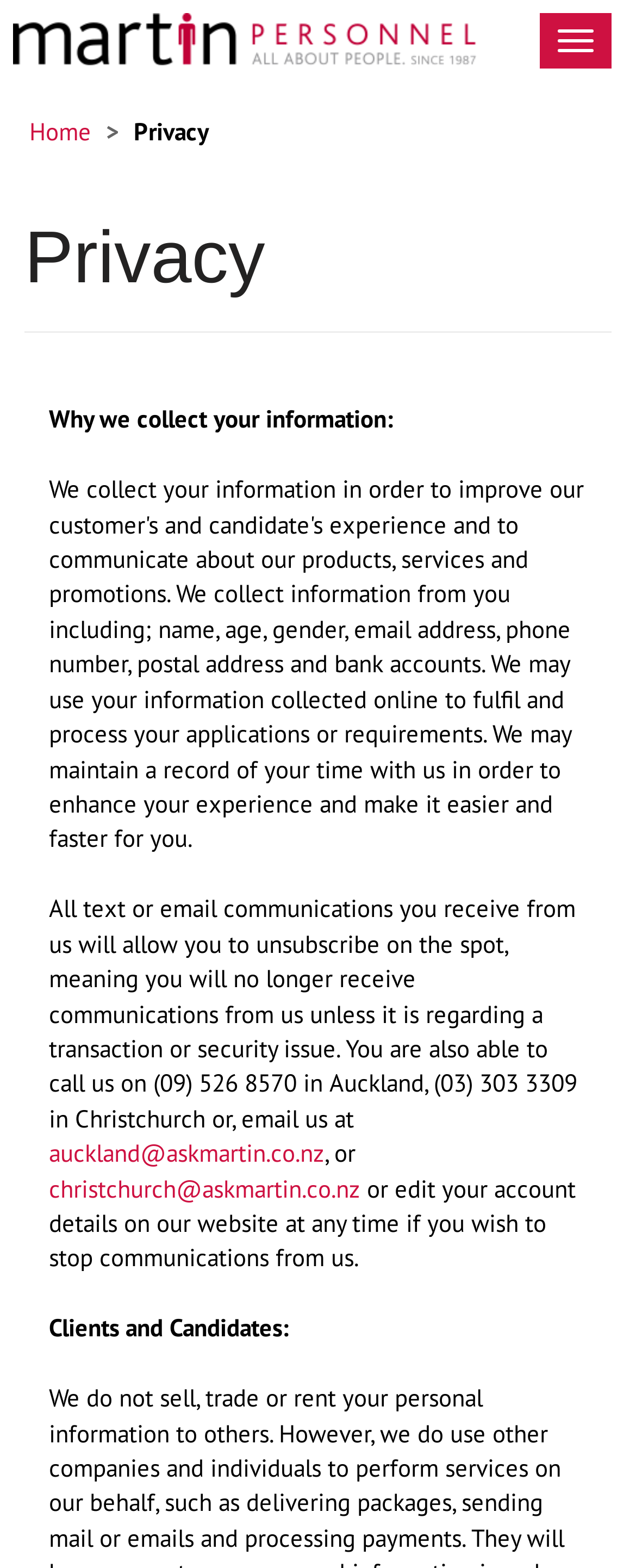What is the purpose of the provided contact information?
Using the image, answer in one word or phrase.

To unsubscribe or stop communications